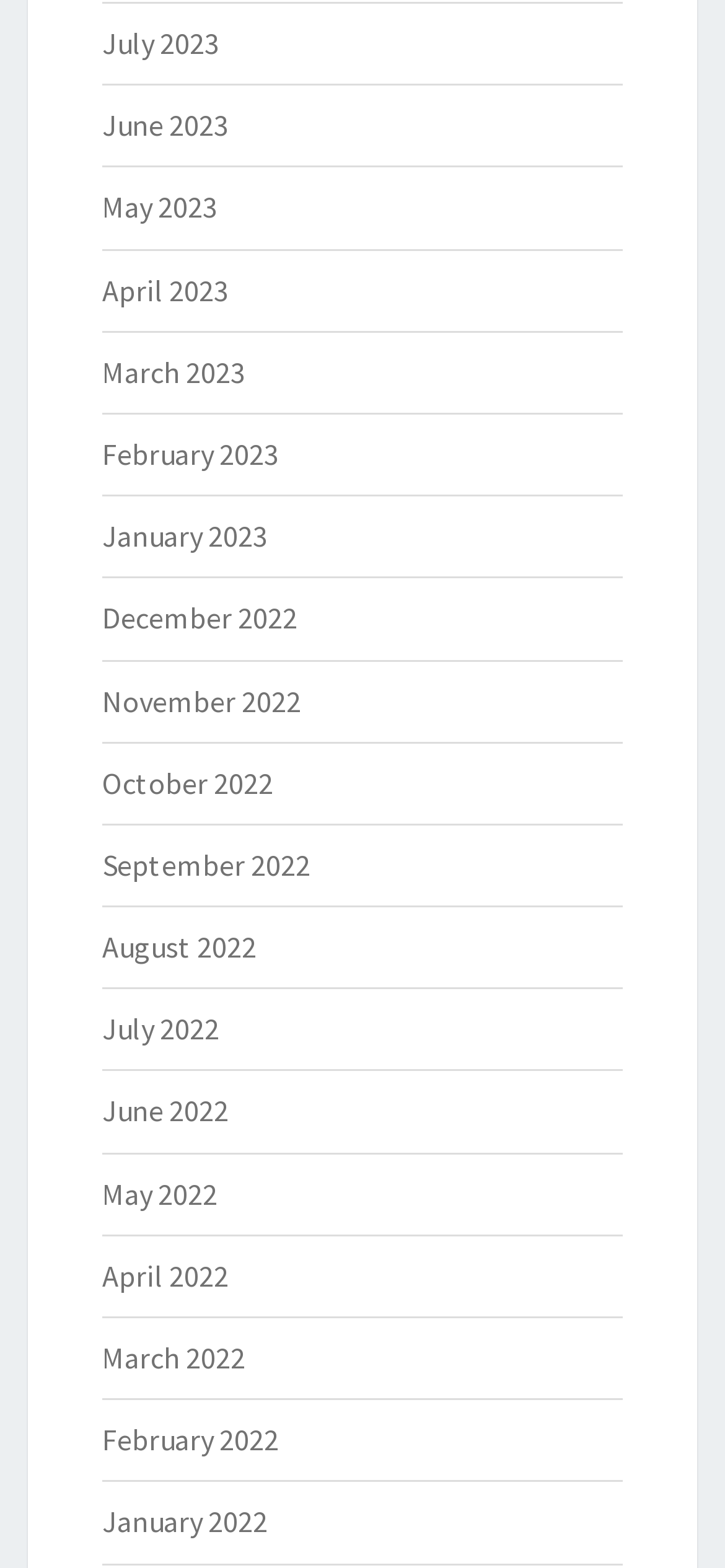Locate the bounding box coordinates of the clickable element to fulfill the following instruction: "check February 2023". Provide the coordinates as four float numbers between 0 and 1 in the format [left, top, right, bottom].

[0.141, 0.277, 0.385, 0.301]